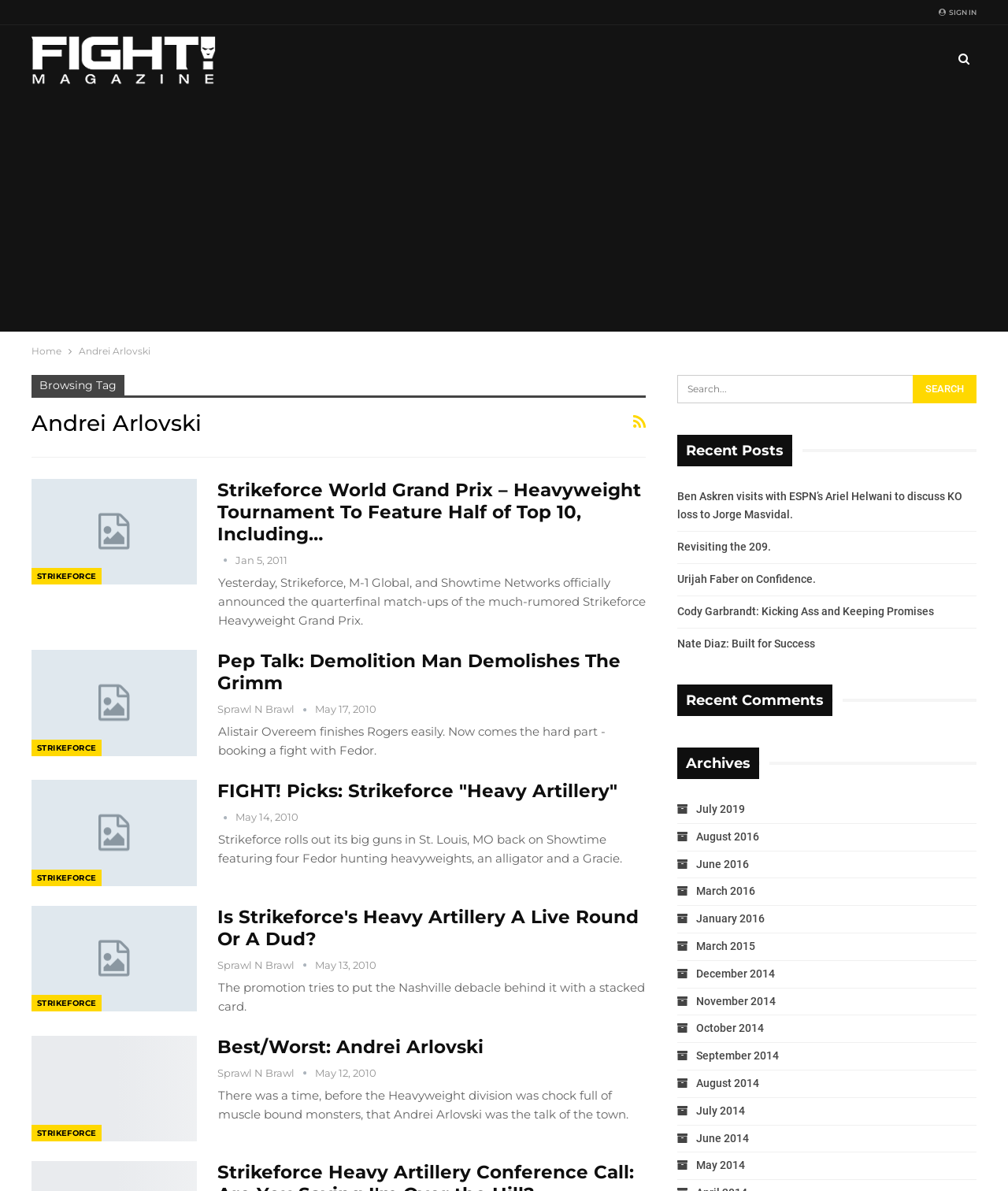What is the name of the magazine?
Answer with a single word or phrase, using the screenshot for reference.

FIGHT Magazine